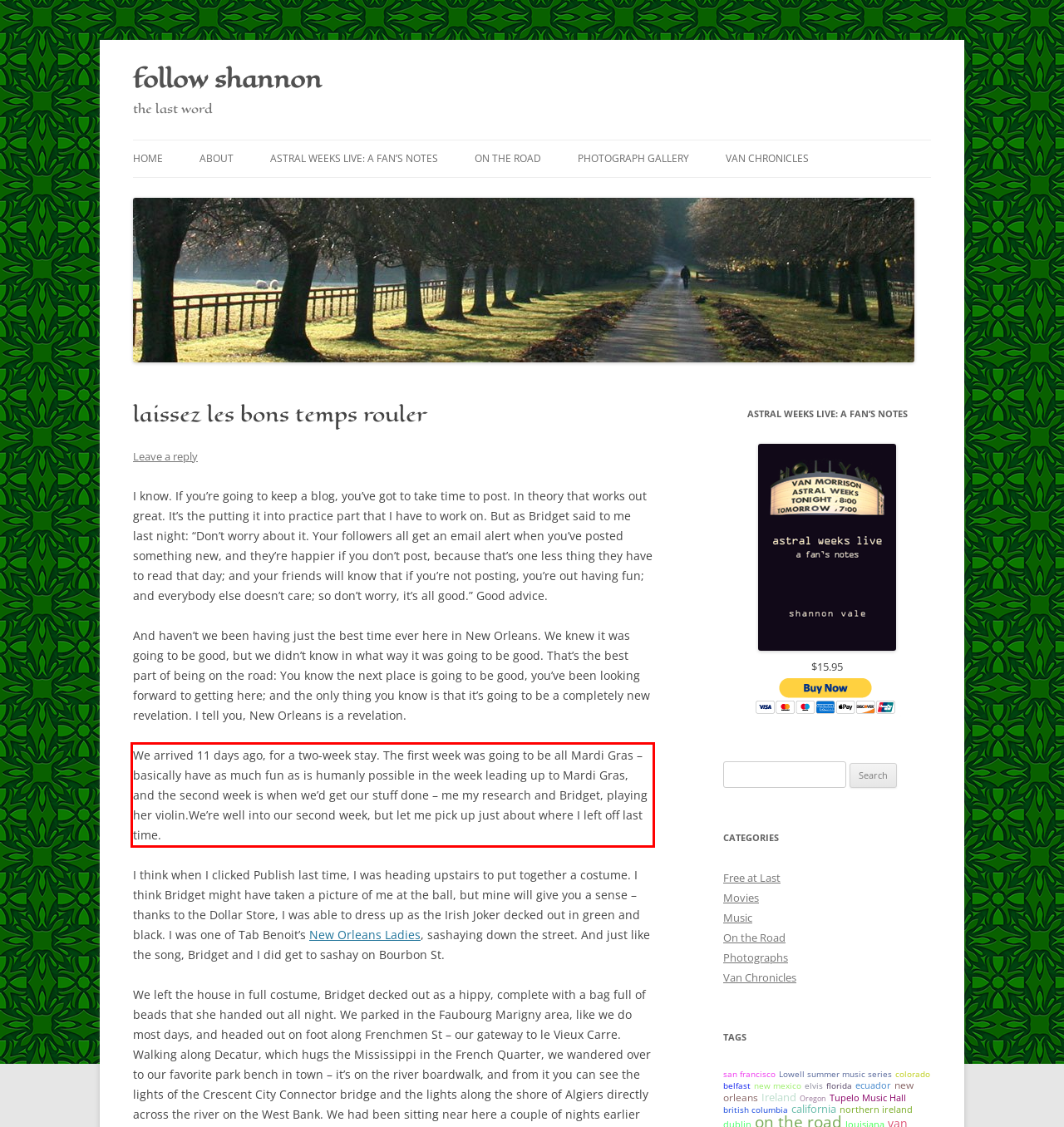Please perform OCR on the text content within the red bounding box that is highlighted in the provided webpage screenshot.

We arrived 11 days ago, for a two-week stay. The first week was going to be all Mardi Gras – basically have as much fun as is humanly possible in the week leading up to Mardi Gras, and the second week is when we’d get our stuff done – me my research and Bridget, playing her violin.We’re well into our second week, but let me pick up just about where I left off last time.